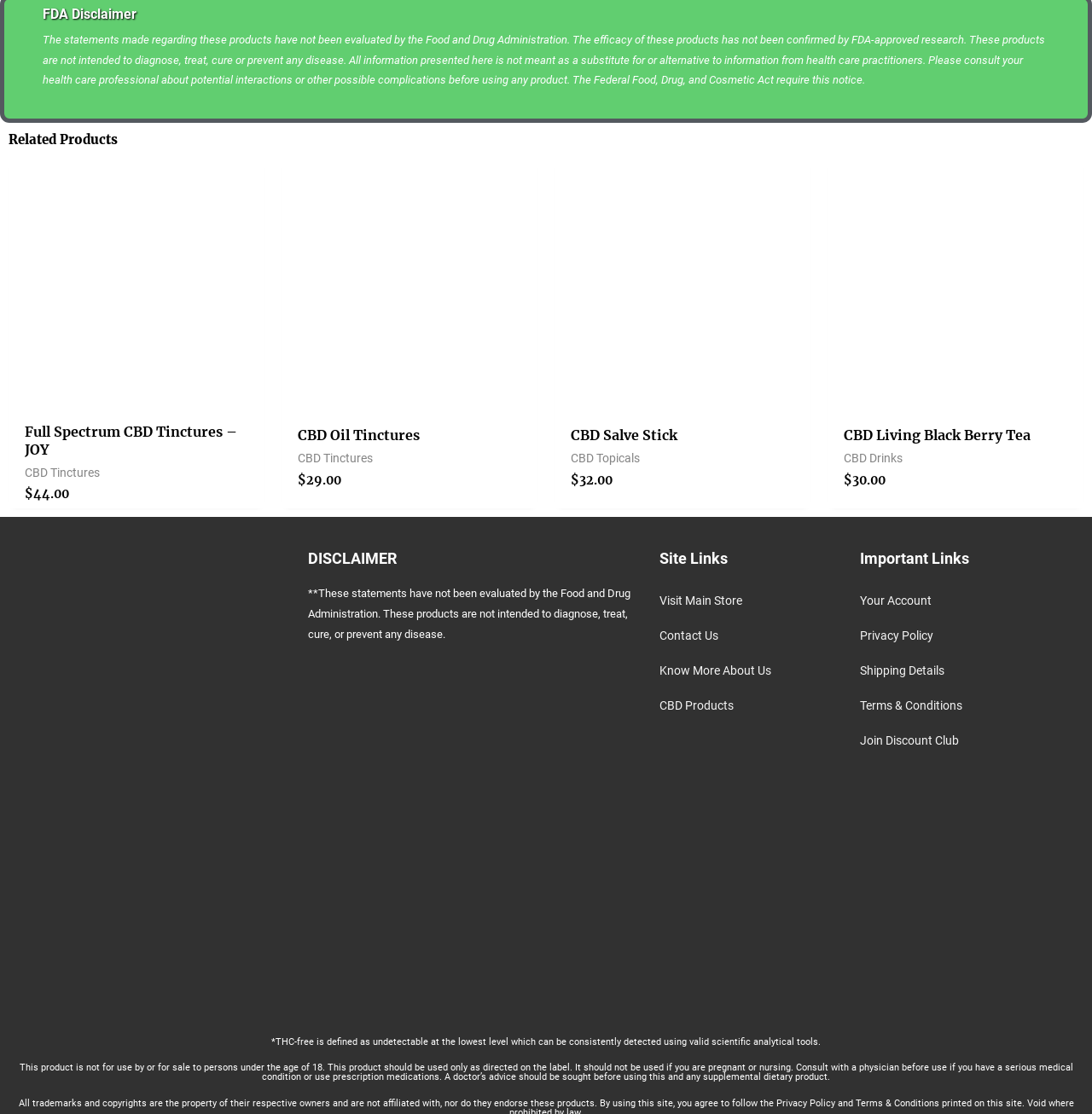Please determine the bounding box of the UI element that matches this description: CBD Products. The coordinates should be given as (top-left x, top-left y, bottom-right x, bottom-right y), with all values between 0 and 1.

[0.604, 0.624, 0.788, 0.643]